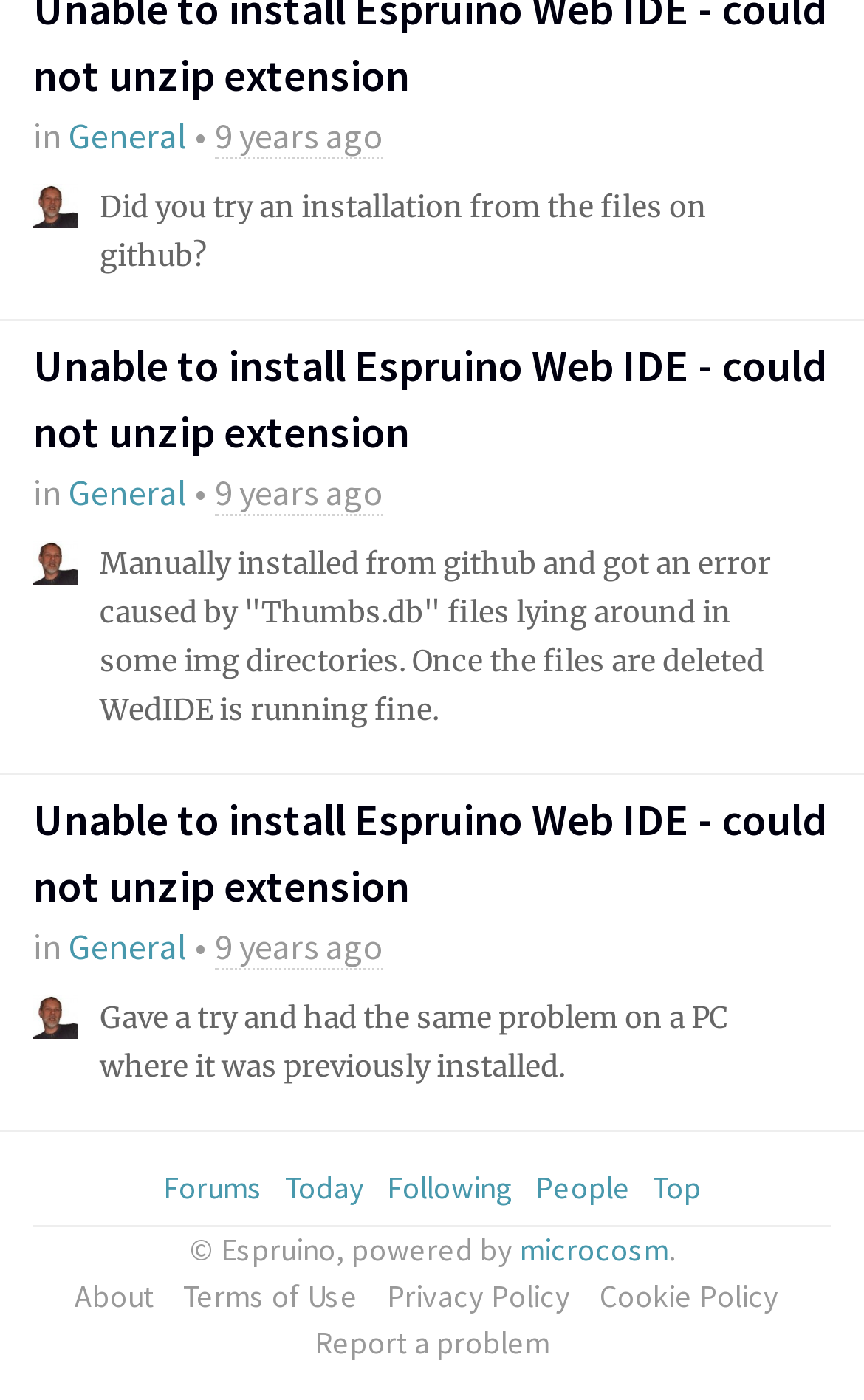How many posts are displayed on the webpage?
Using the details shown in the screenshot, provide a comprehensive answer to the question.

There are three posts displayed on the webpage, each with a title, a timestamp, and a text content. This can be inferred from the structure and layout of the webpage.